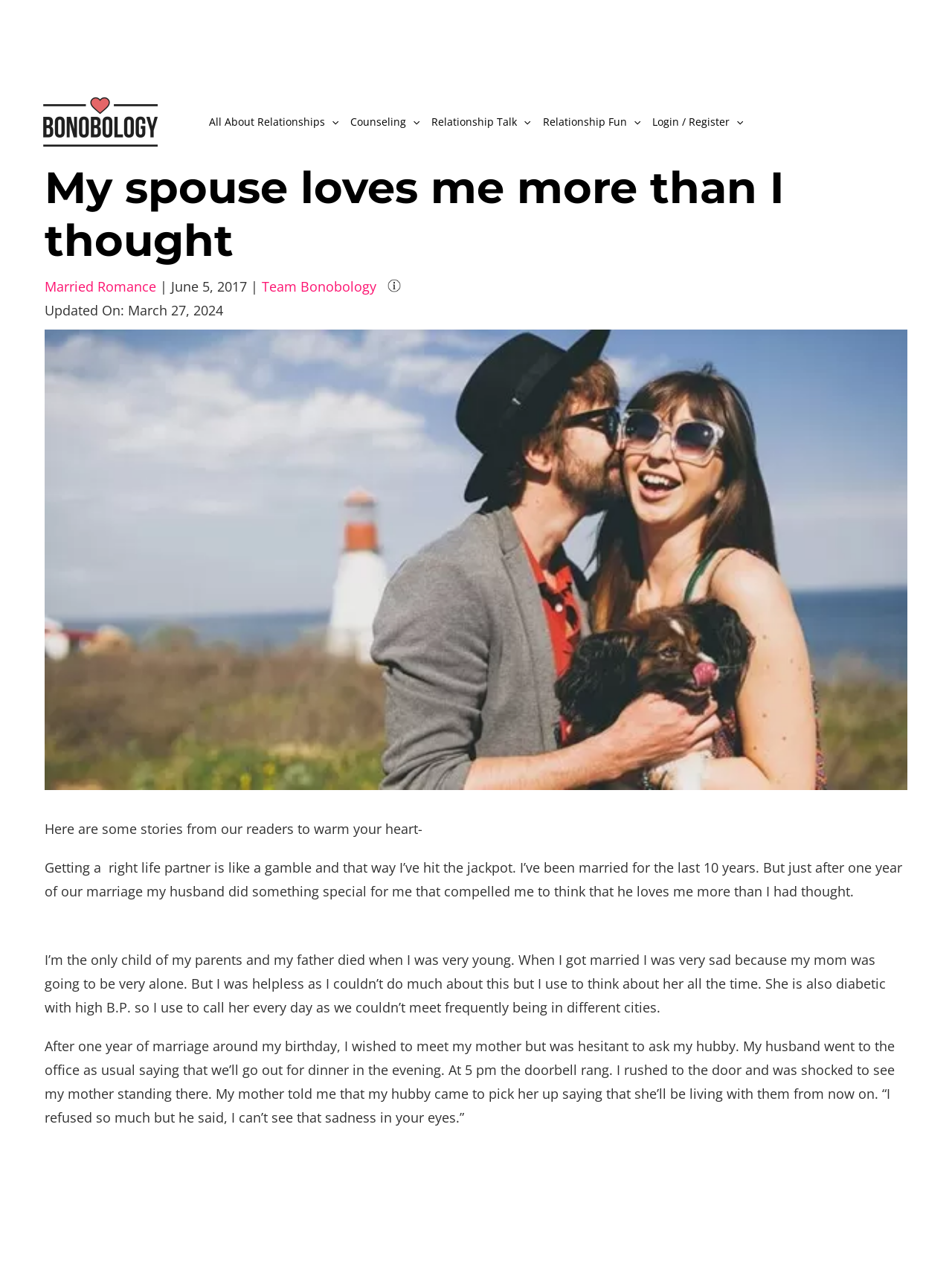How many stories from readers are shared on the webpage?
Using the information from the image, answer the question thoroughly.

There are two stories from readers shared on the webpage, which are written in a paragraph each, describing how their spouses showed love and care towards them.